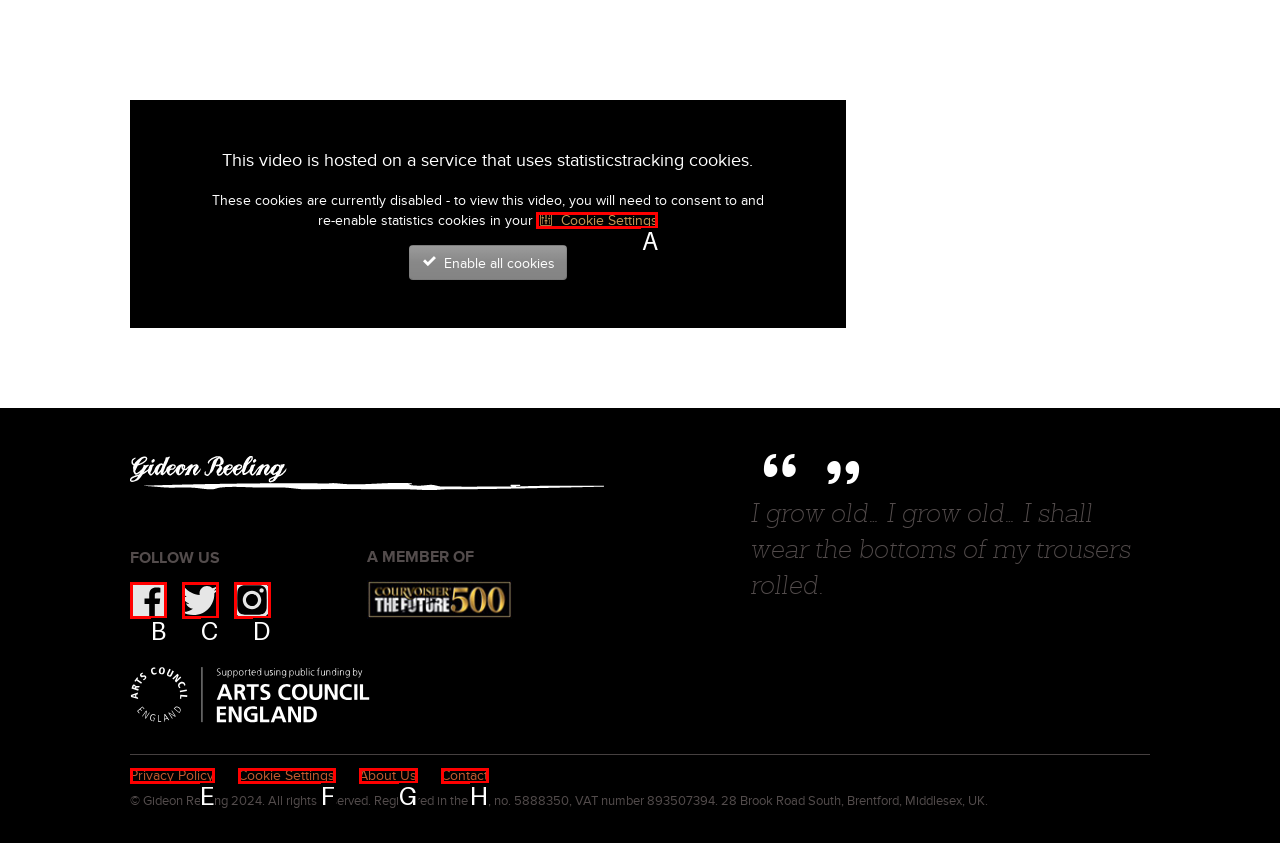From the choices provided, which HTML element best fits the description: Instagram? Answer with the appropriate letter.

D